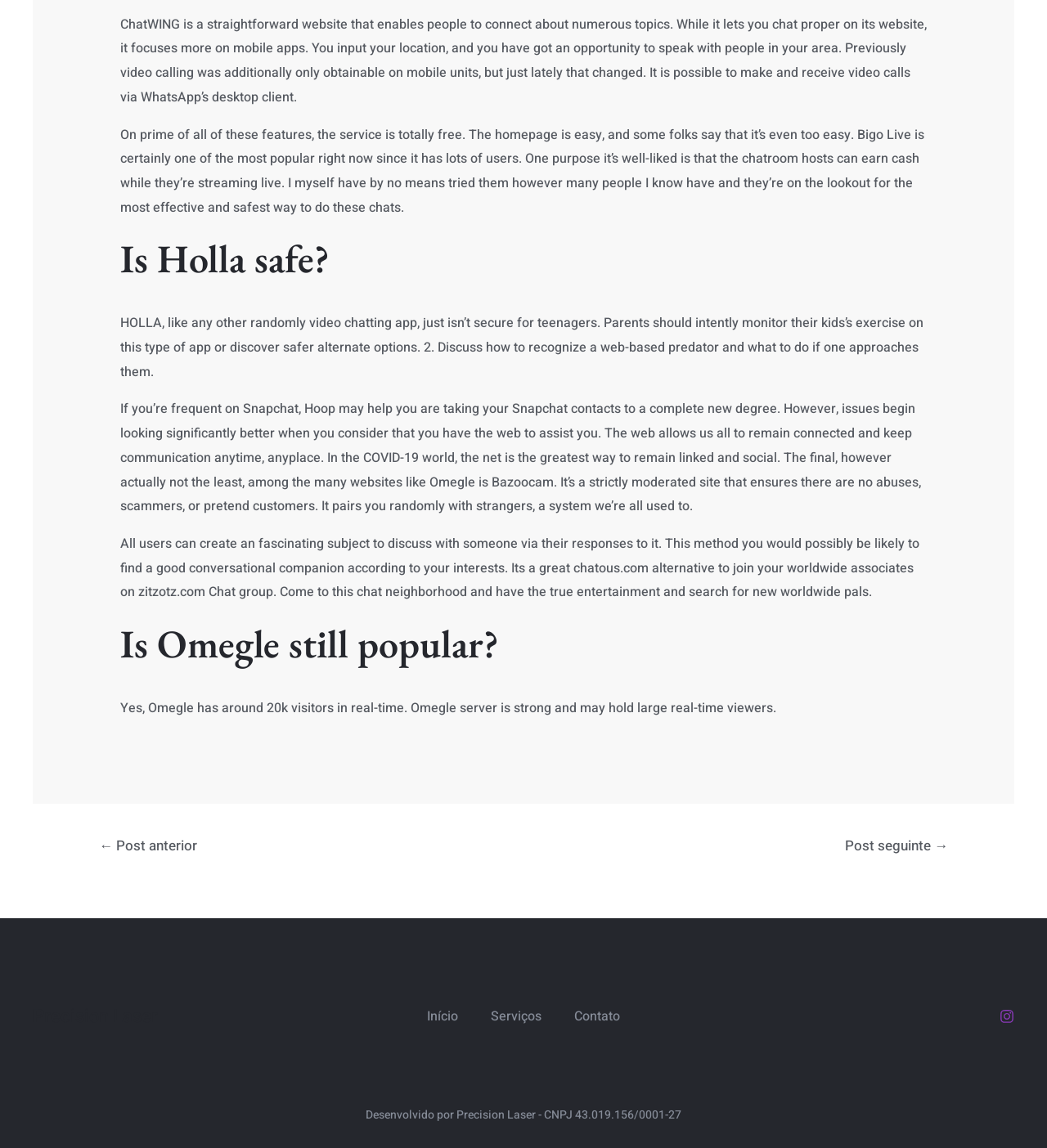What is the company name at the bottom of the webpage?
Could you answer the question with a detailed and thorough explanation?

The webpage has a footer section that mentions 'Desenvolvido por Precision Laser - CNPJ 43.019.156/0001-27', indicating that Precision Laser is the company responsible for developing the website.